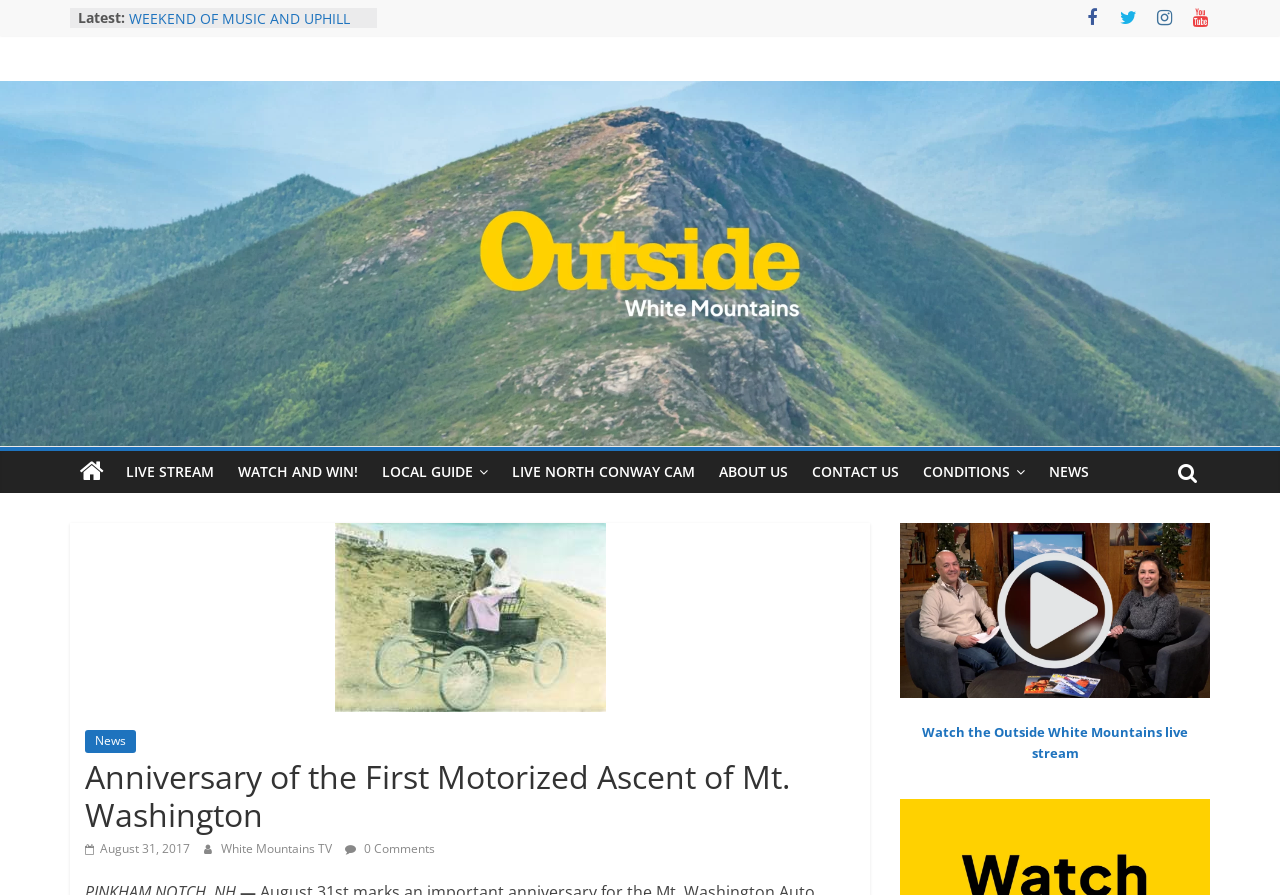How many links are there in the 'Latest' section?
Answer the question with a detailed and thorough explanation.

I counted the number of links in the 'Latest' section, which are 'WILD CORN OFFERS A PACKED WEEKEND OF MUSIC AND UPHILL SKIING APRIL 5-7', 'Backcountry Skier Fatally Injured in Mt Washington’s Tuckerman Ravine', 'Mount Washington Observatory Presents 24th Annual Seek the Peak', 'Mt. Washington Auto to Resume Daily Operations Early on Saturday May 11th', and 'Mount Washington Observatory to Host 90th Anniversary Big Wind Day Celebration April 12th'.